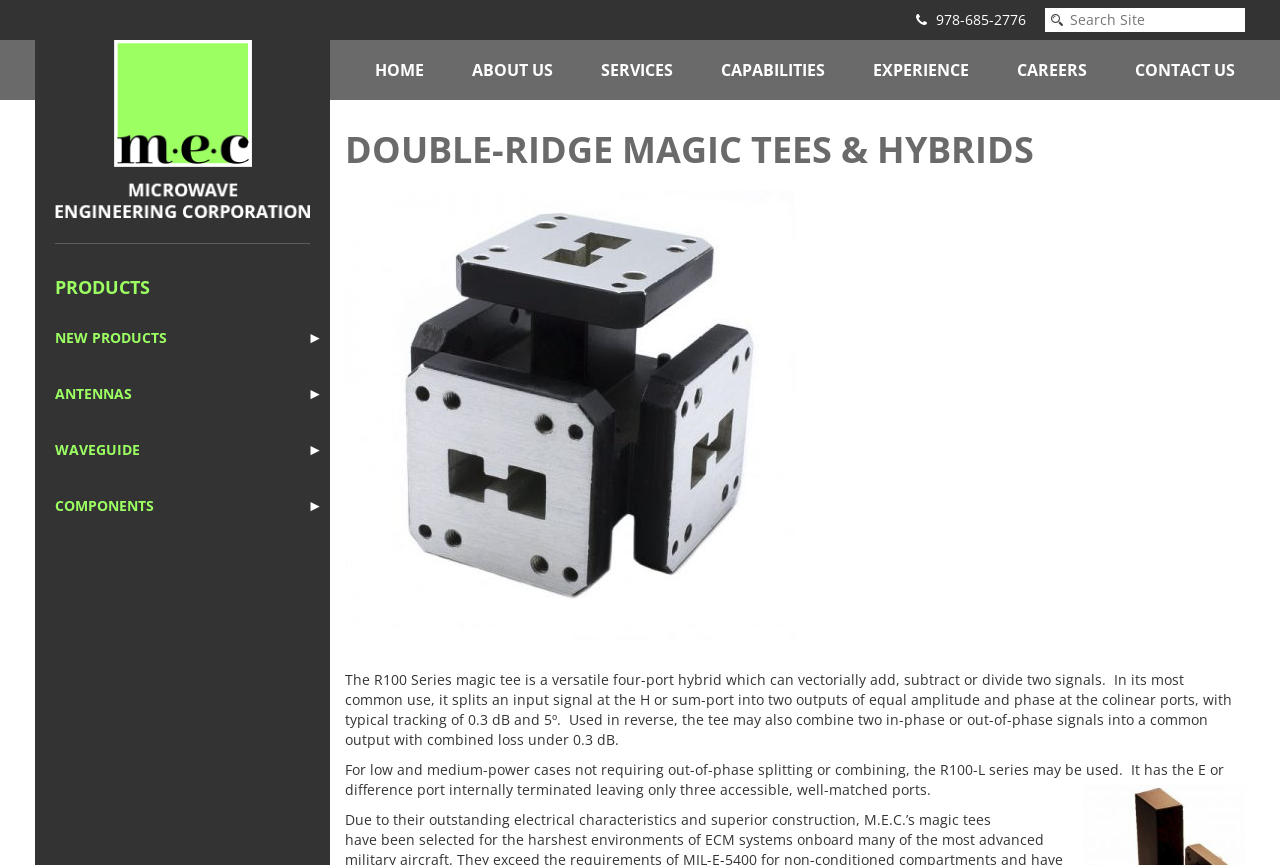Locate the bounding box coordinates of the element that should be clicked to fulfill the instruction: "learn about double-ridge magic tees and hybrids".

[0.27, 0.145, 0.808, 0.201]